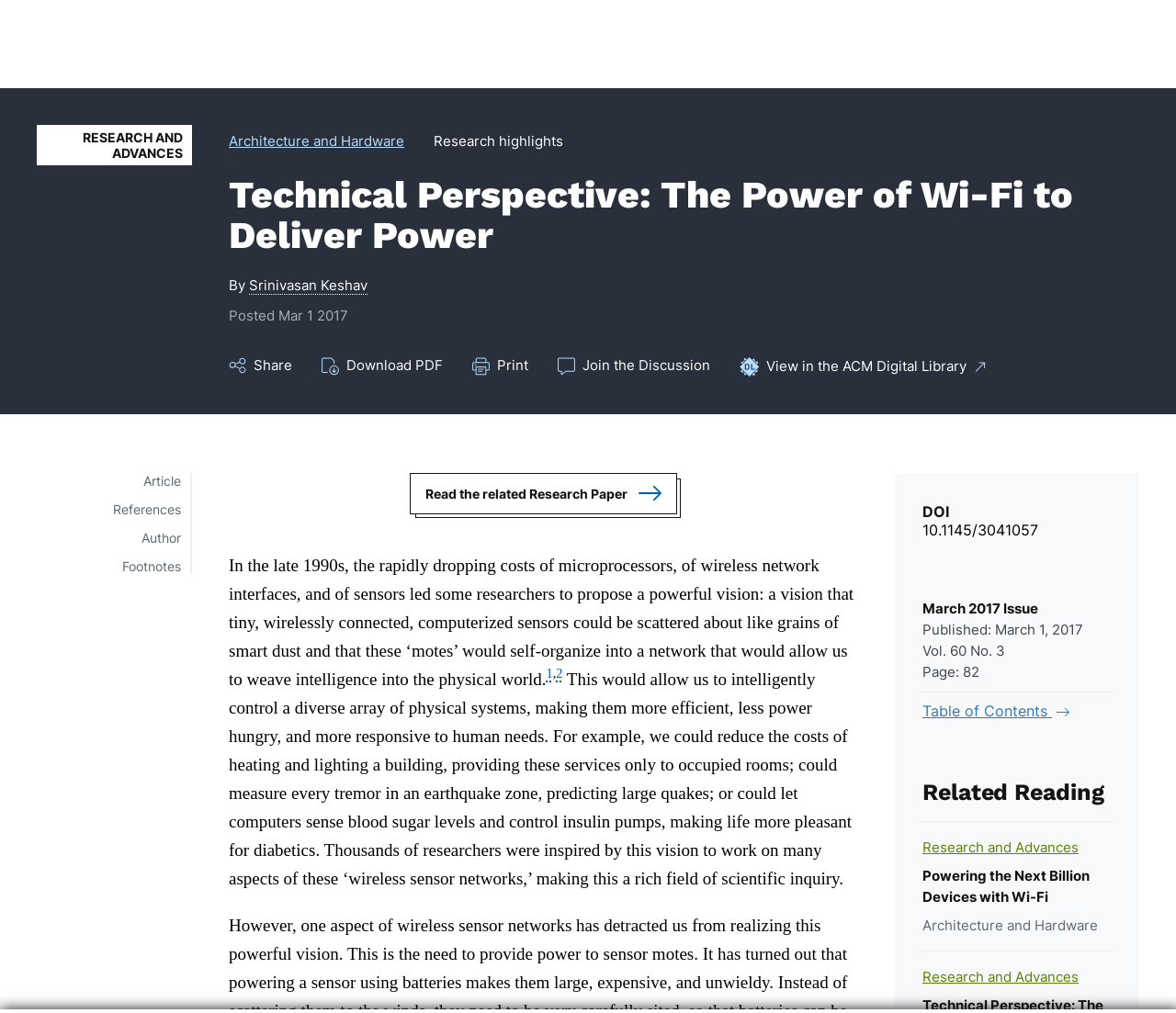Identify the coordinates of the bounding box for the element described below: "References". Return the coordinates as four float numbers between 0 and 1: [left, top, right, bottom].

[0.096, 0.495, 0.163, 0.51]